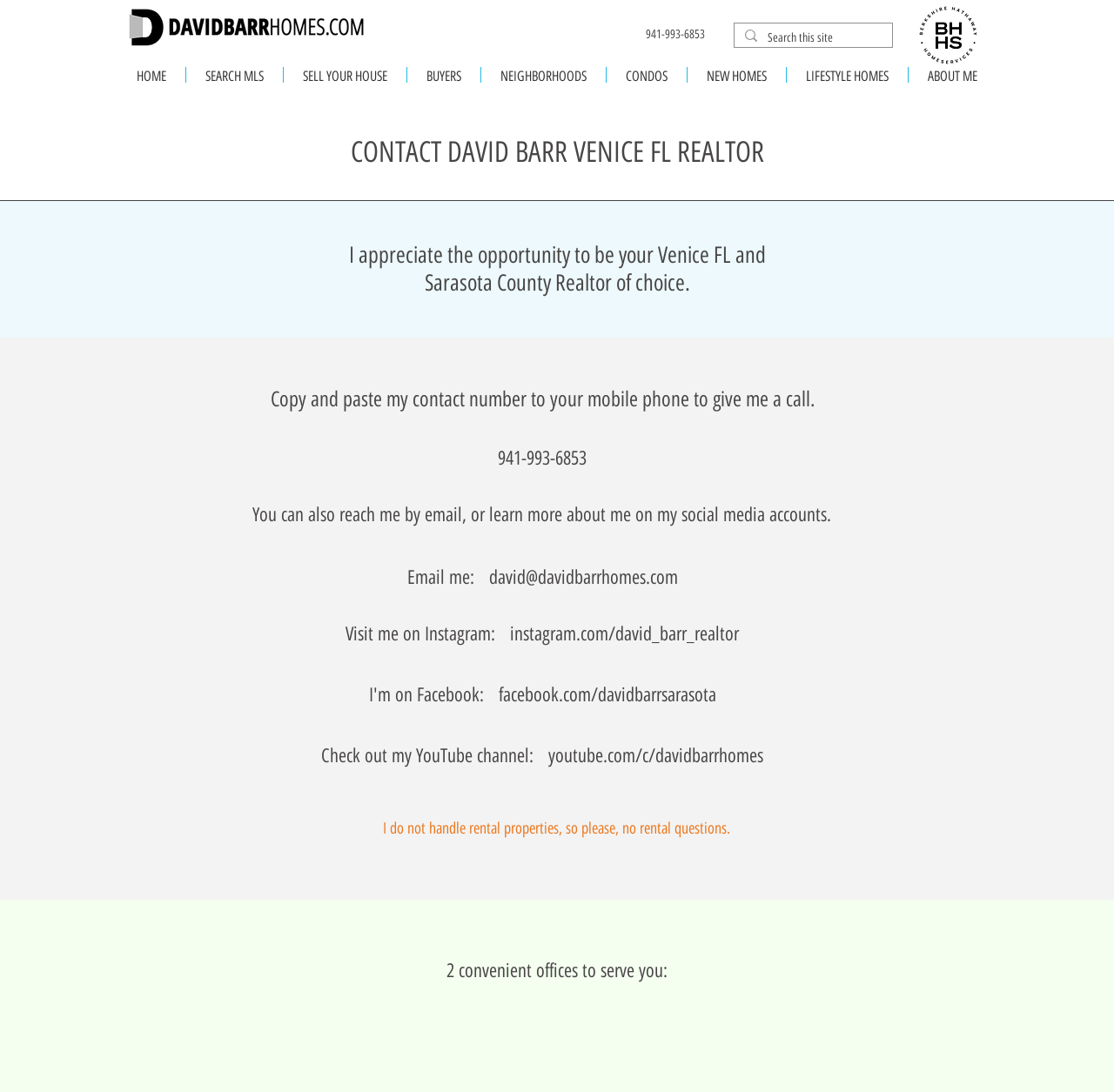Please find the bounding box coordinates of the clickable region needed to complete the following instruction: "Call David Barr". The bounding box coordinates must consist of four float numbers between 0 and 1, i.e., [left, top, right, bottom].

[0.58, 0.025, 0.633, 0.038]